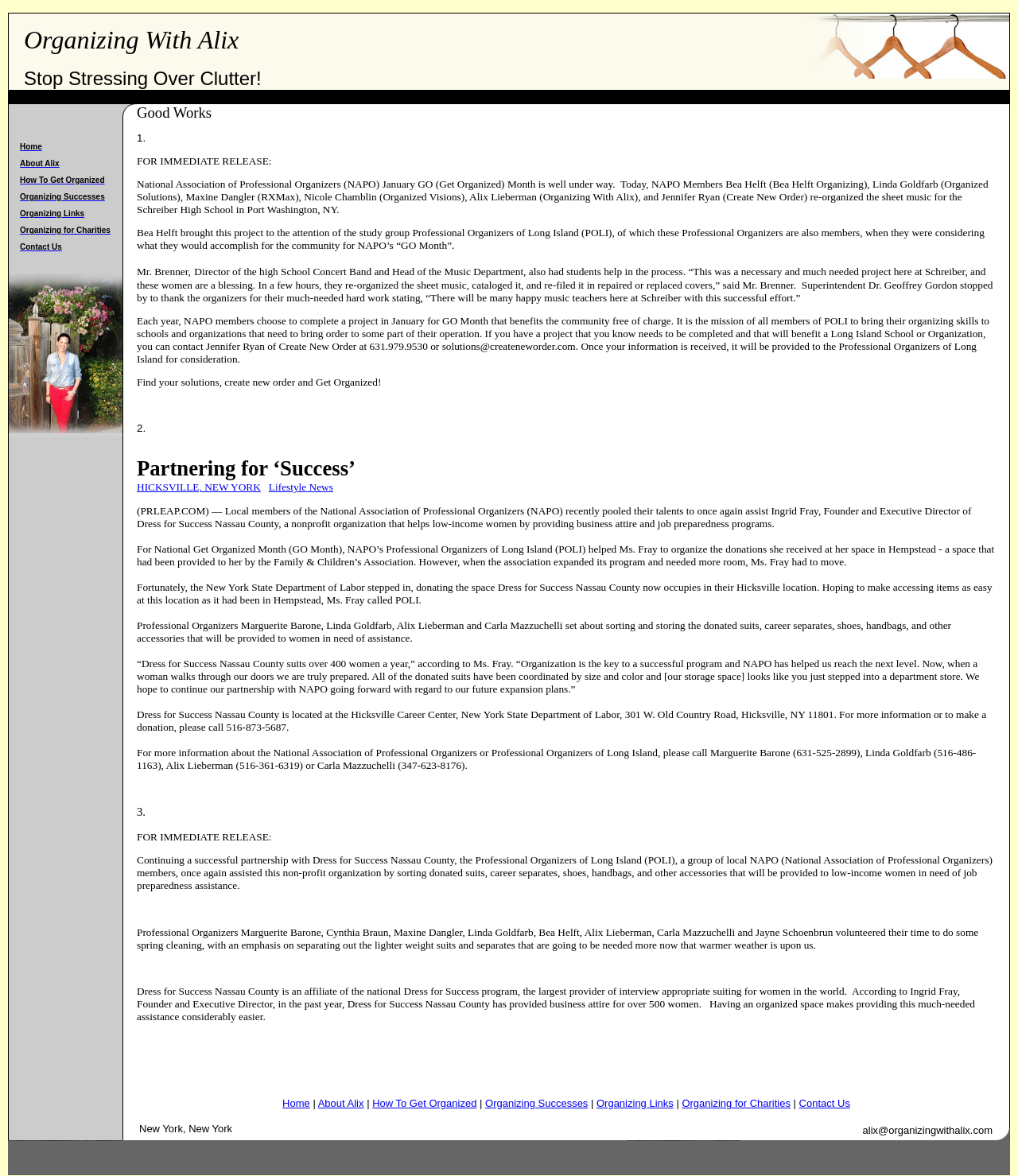Please specify the bounding box coordinates of the element that should be clicked to execute the given instruction: 'Click on 'How To Get Organized''. Ensure the coordinates are four float numbers between 0 and 1, expressed as [left, top, right, bottom].

[0.012, 0.146, 0.112, 0.16]